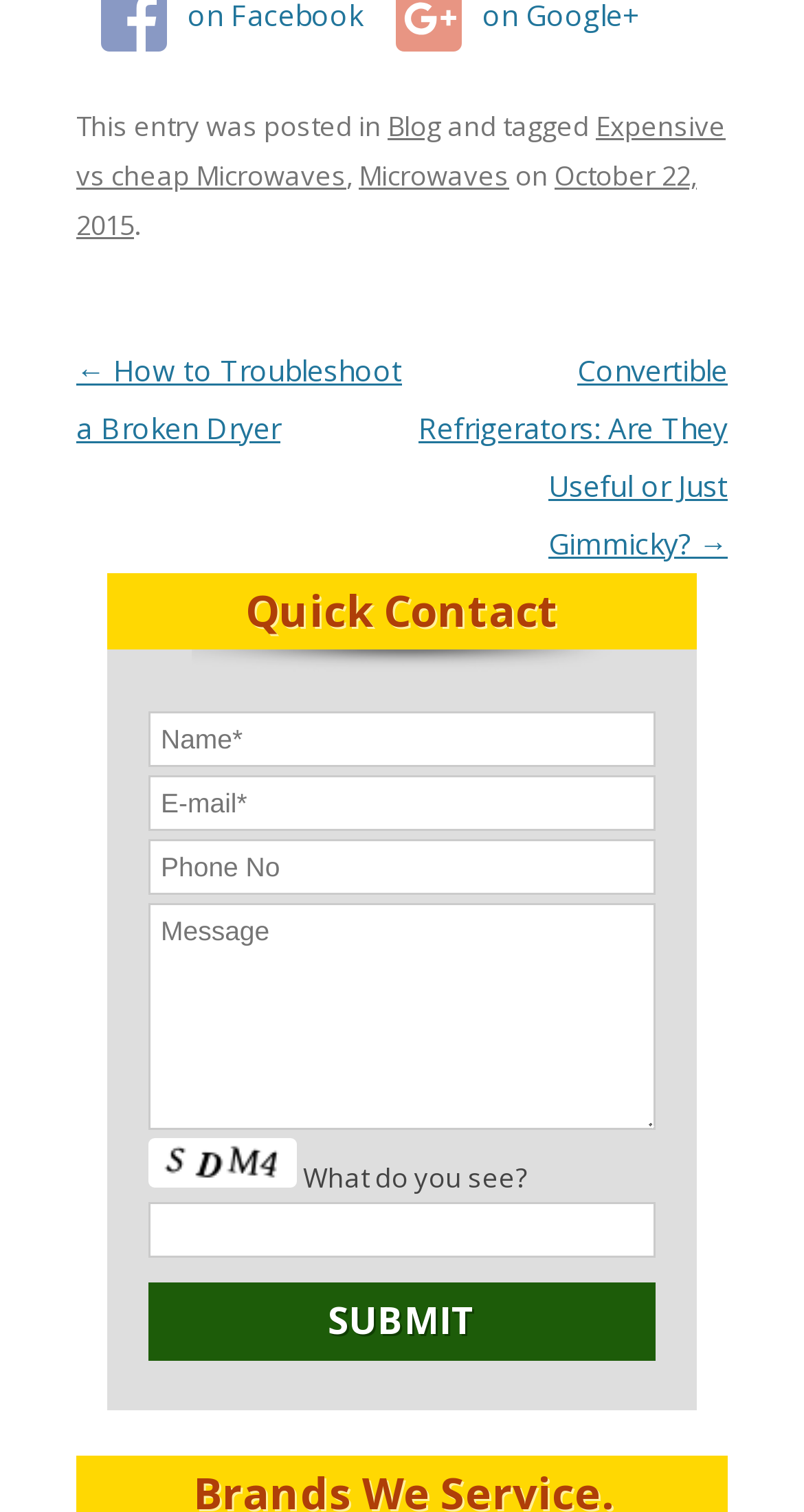Determine the bounding box coordinates for the area that needs to be clicked to fulfill this task: "Fill in the 'Name*' field". The coordinates must be given as four float numbers between 0 and 1, i.e., [left, top, right, bottom].

[0.185, 0.471, 0.815, 0.507]